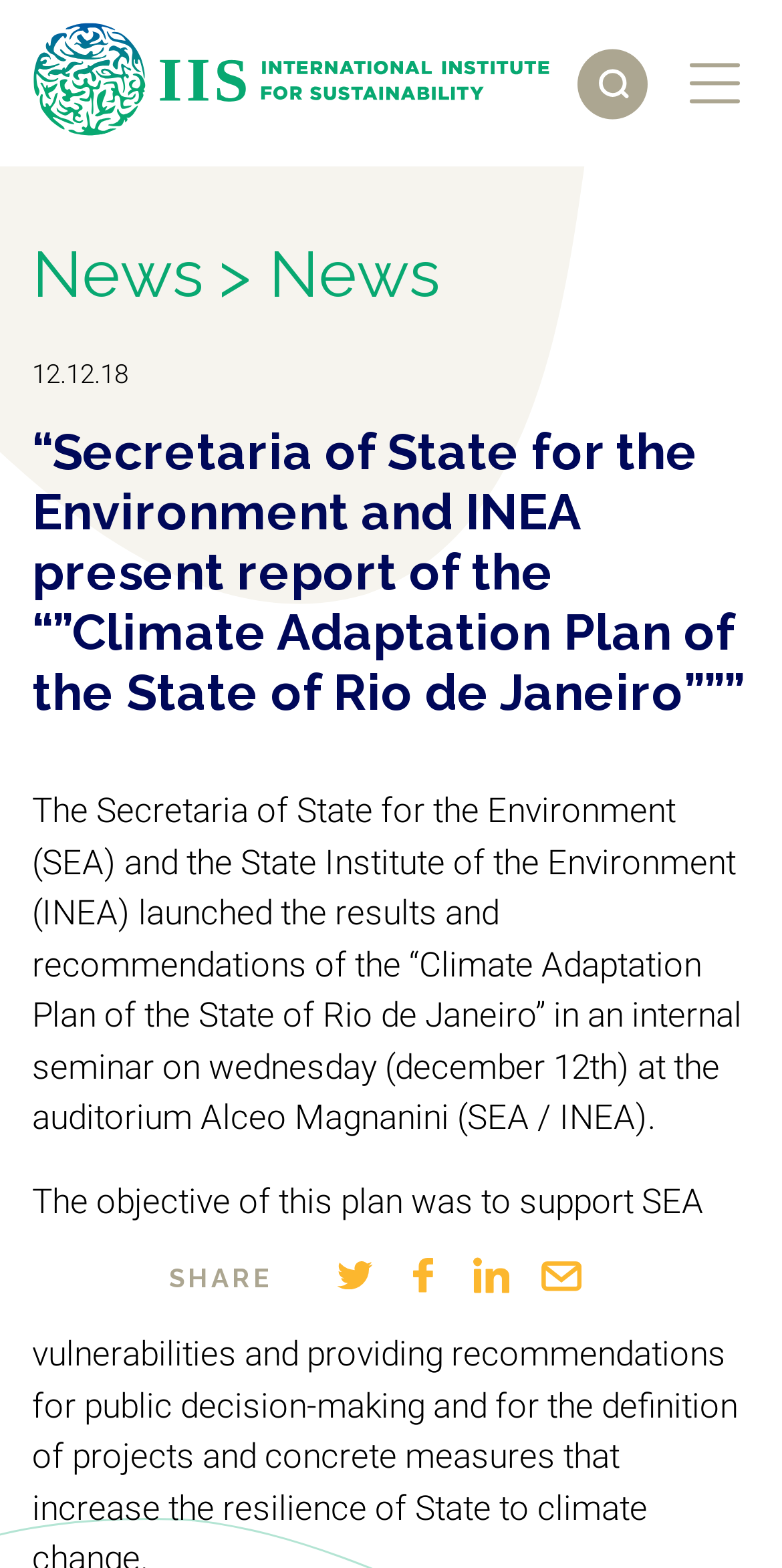Given the description of the UI element: "News", predict the bounding box coordinates in the form of [left, top, right, bottom], with each value being a float between 0 and 1.

[0.041, 0.151, 0.259, 0.198]